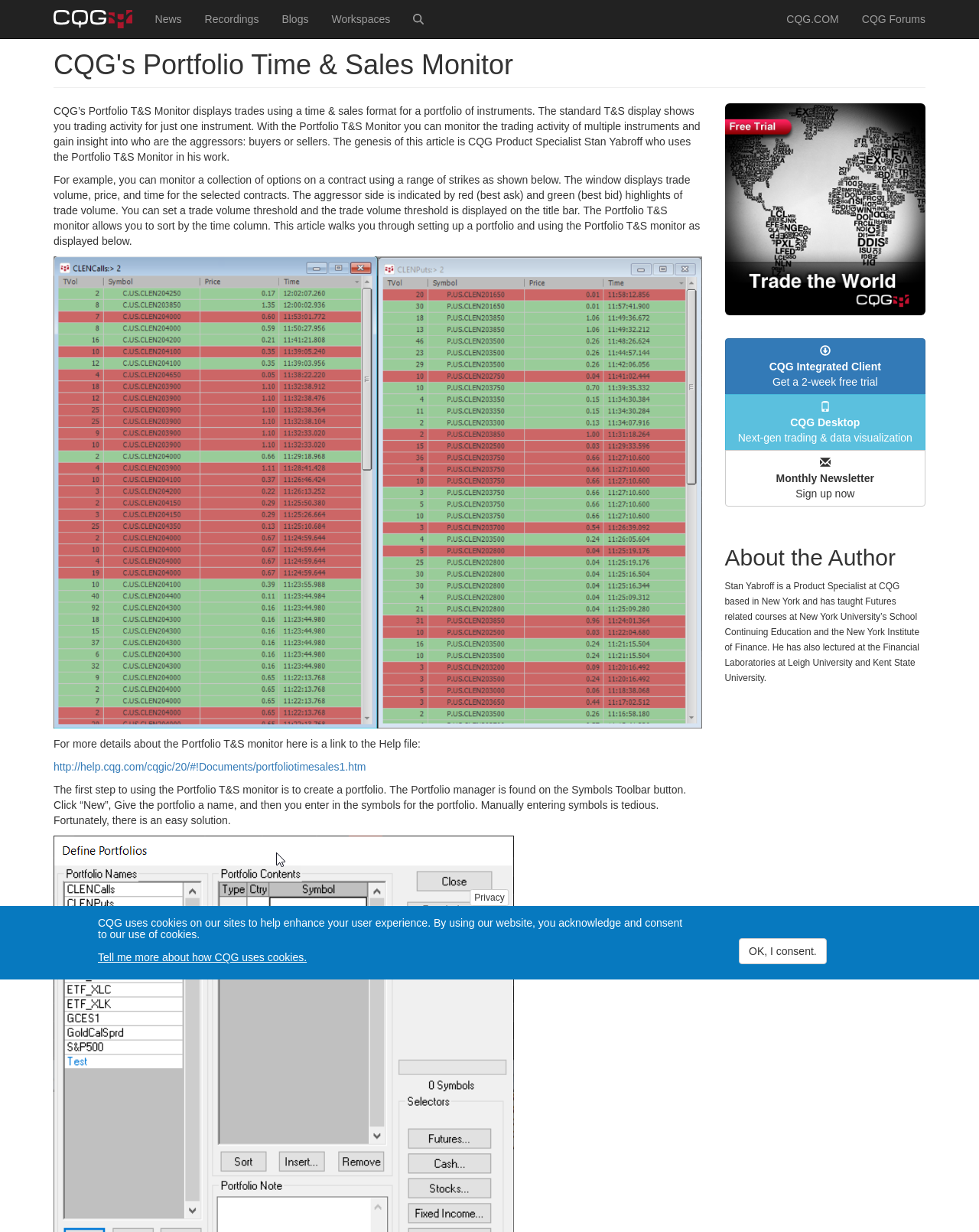Locate the bounding box coordinates of the element's region that should be clicked to carry out the following instruction: "Get a 2-week free trial of CQG Integrated Client". The coordinates need to be four float numbers between 0 and 1, i.e., [left, top, right, bottom].

[0.74, 0.275, 0.945, 0.321]